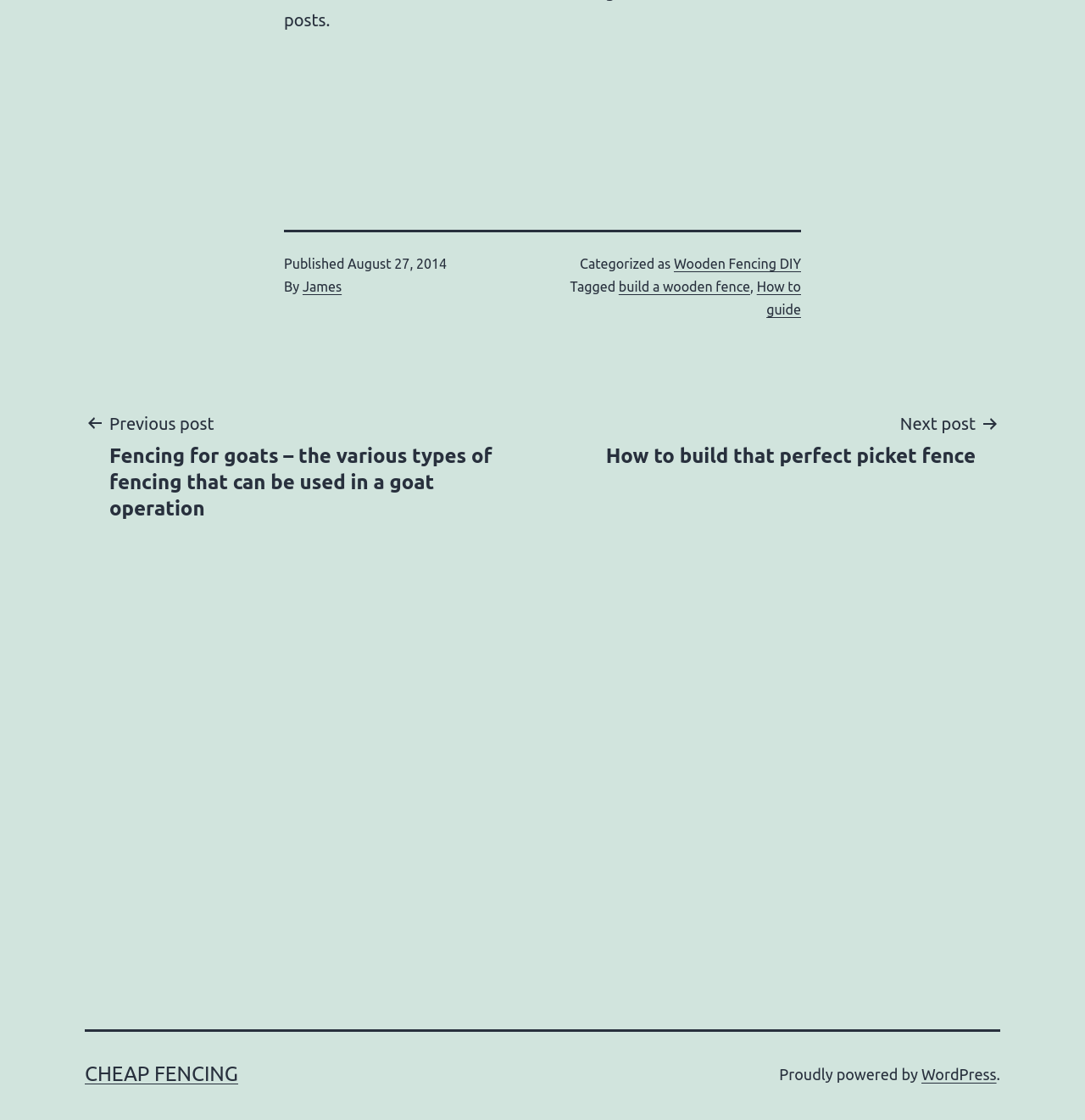Provide a brief response to the question using a single word or phrase: 
Who is the author of the post?

James